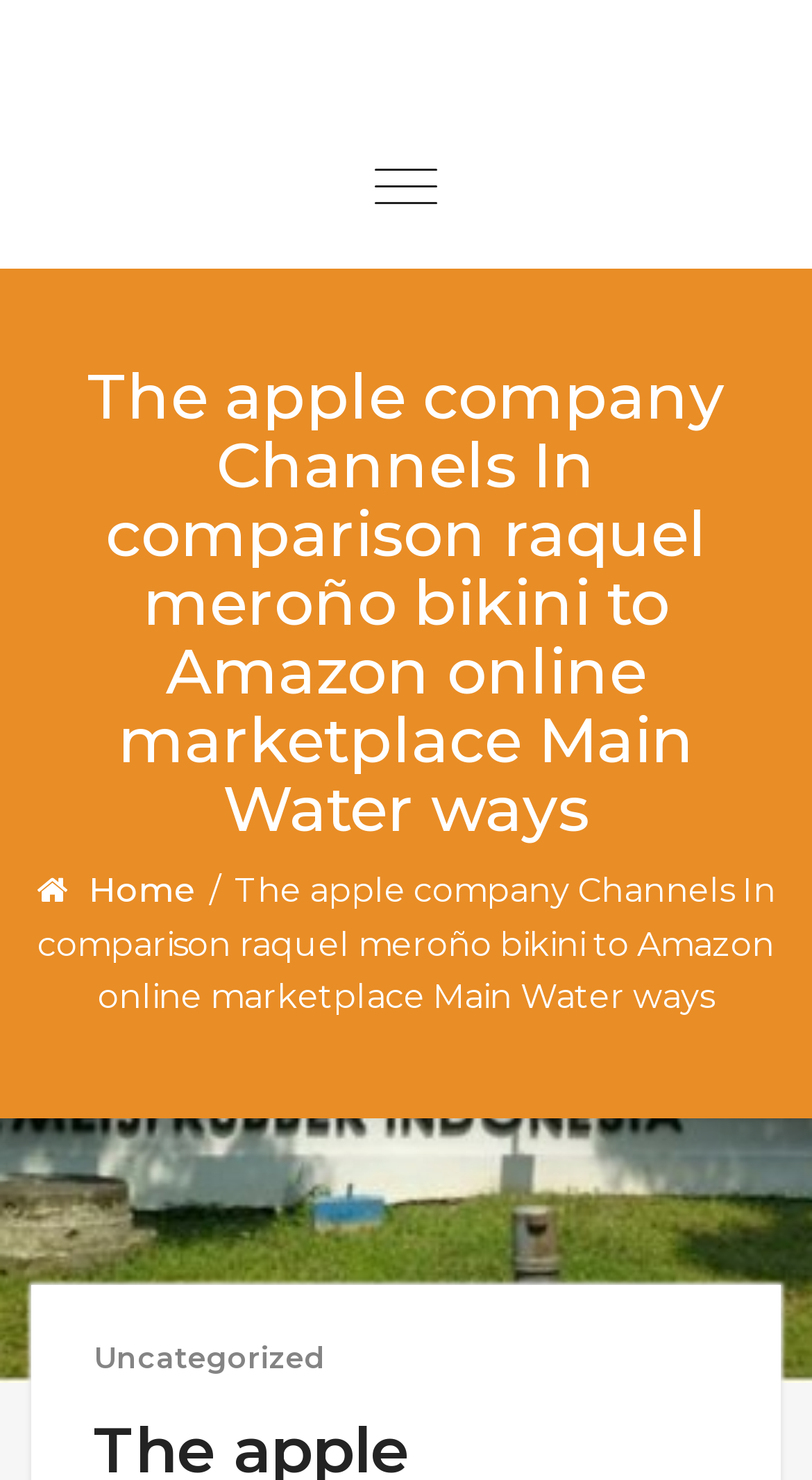What is the purpose of the button?
Examine the image and provide an in-depth answer to the question.

The button element with the text 'Toggle navigation' has a bounding box of [0.459, 0.07, 0.541, 0.182], which suggests it is a navigation button. Its purpose is likely to toggle the navigation menu on the webpage.